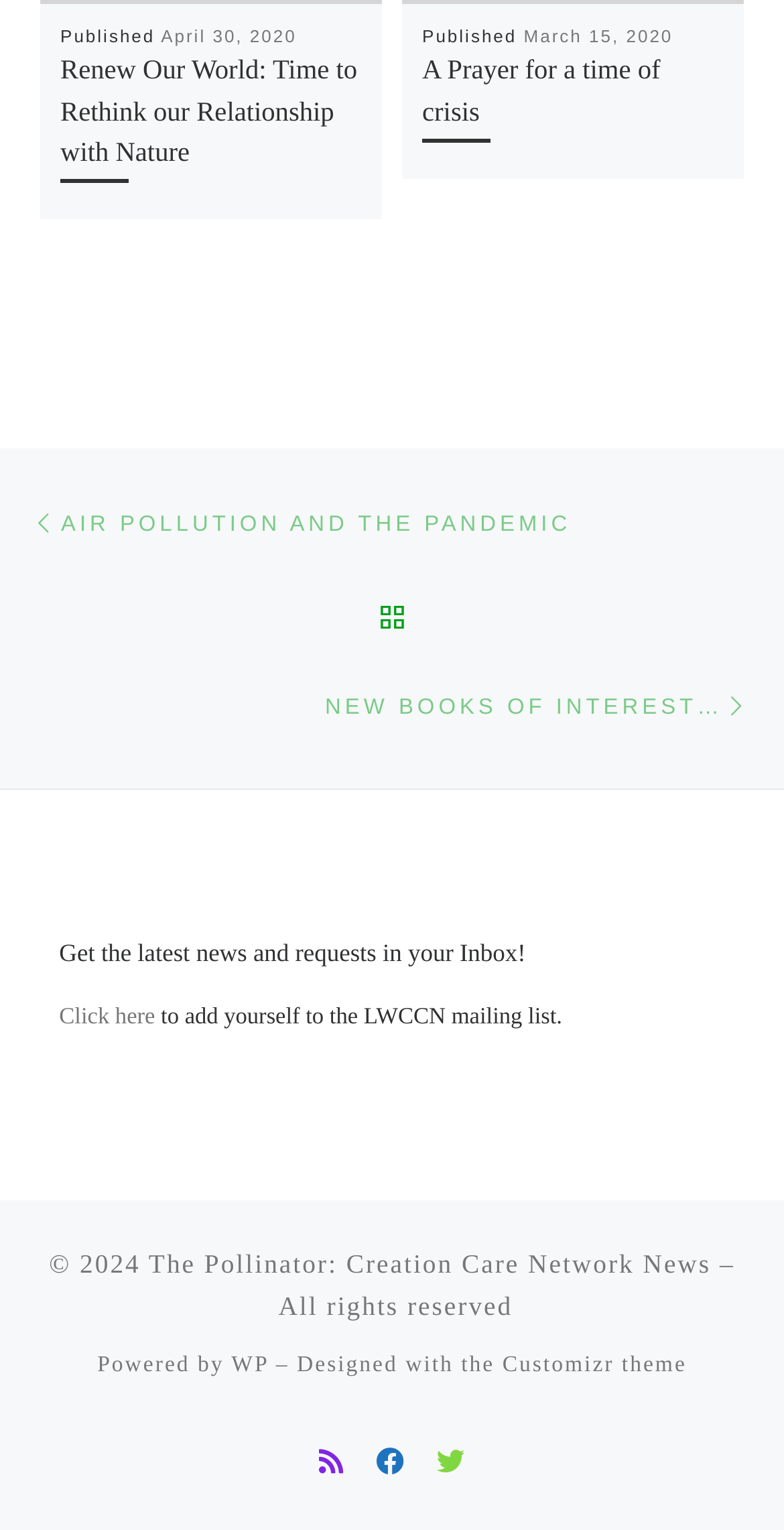Locate the bounding box coordinates of the area that needs to be clicked to fulfill the following instruction: "Subscribe to the newsletter". The coordinates should be in the format of four float numbers between 0 and 1, namely [left, top, right, bottom].

[0.075, 0.657, 0.198, 0.673]